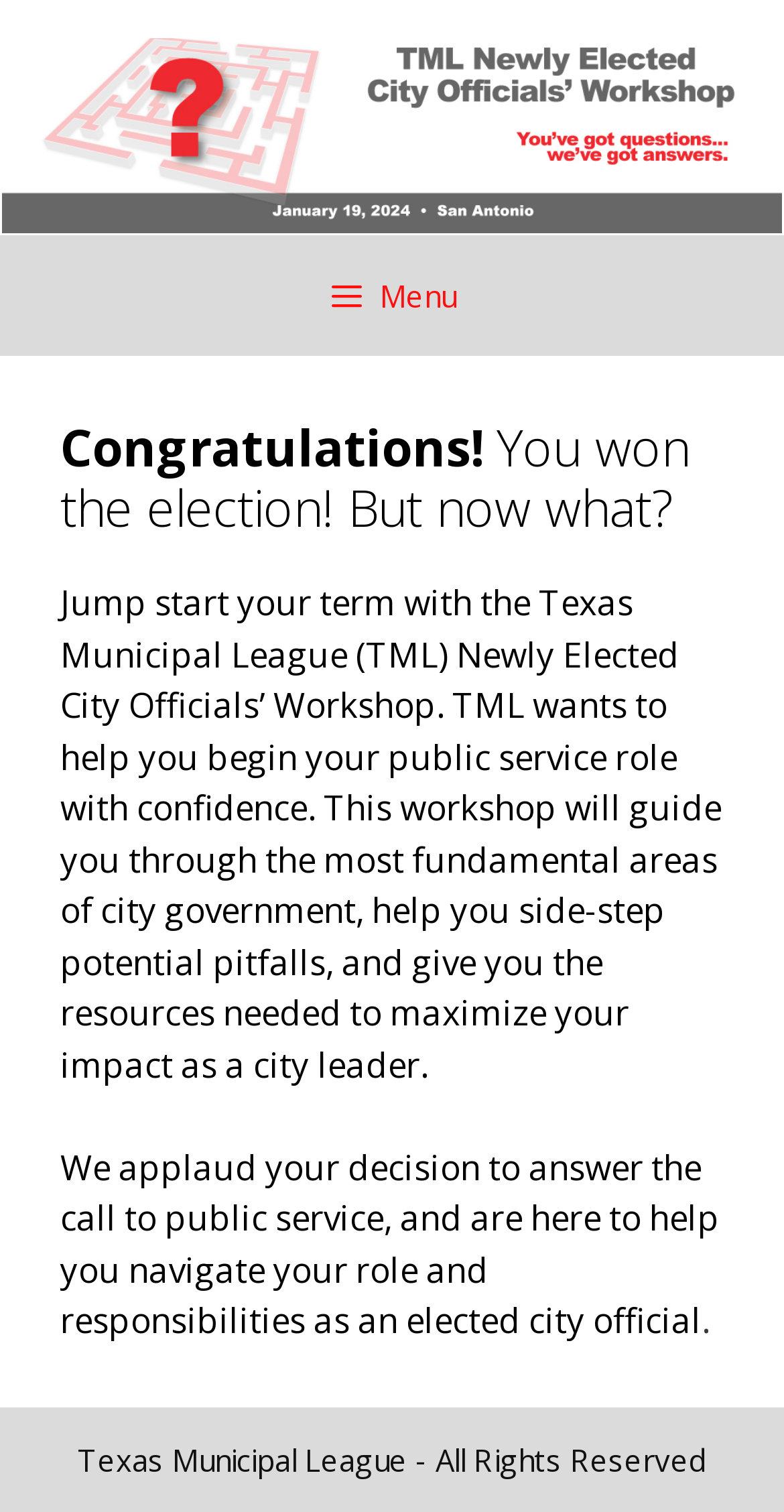Please reply with a single word or brief phrase to the question: 
What is the tone of the webpage?

Supportive